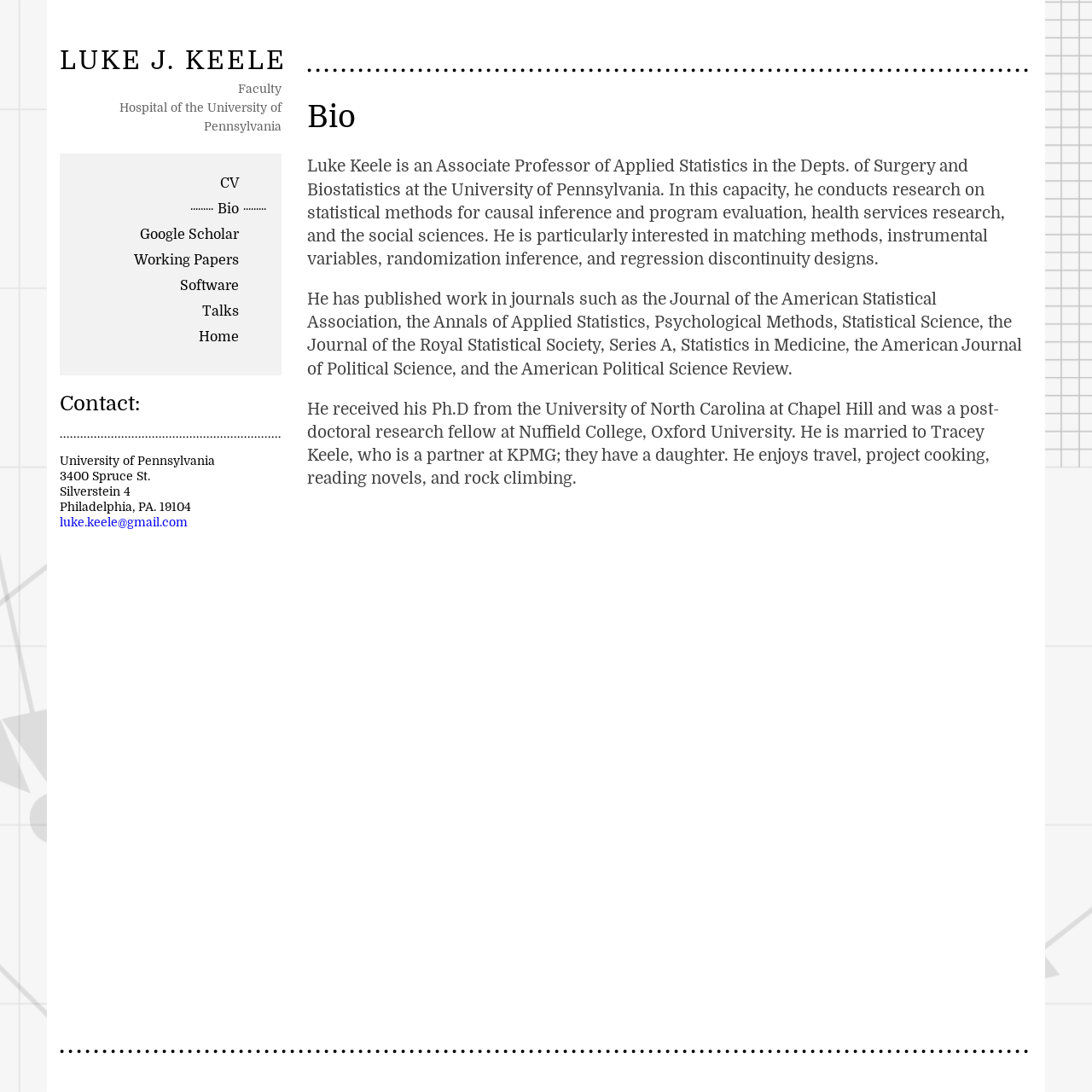Locate the UI element that matches the description Google Scholar in the webpage screenshot. Return the bounding box coordinates in the format (top-left x, top-left y, bottom-right x, bottom-right y), with values ranging from 0 to 1.

[0.128, 0.203, 0.219, 0.226]